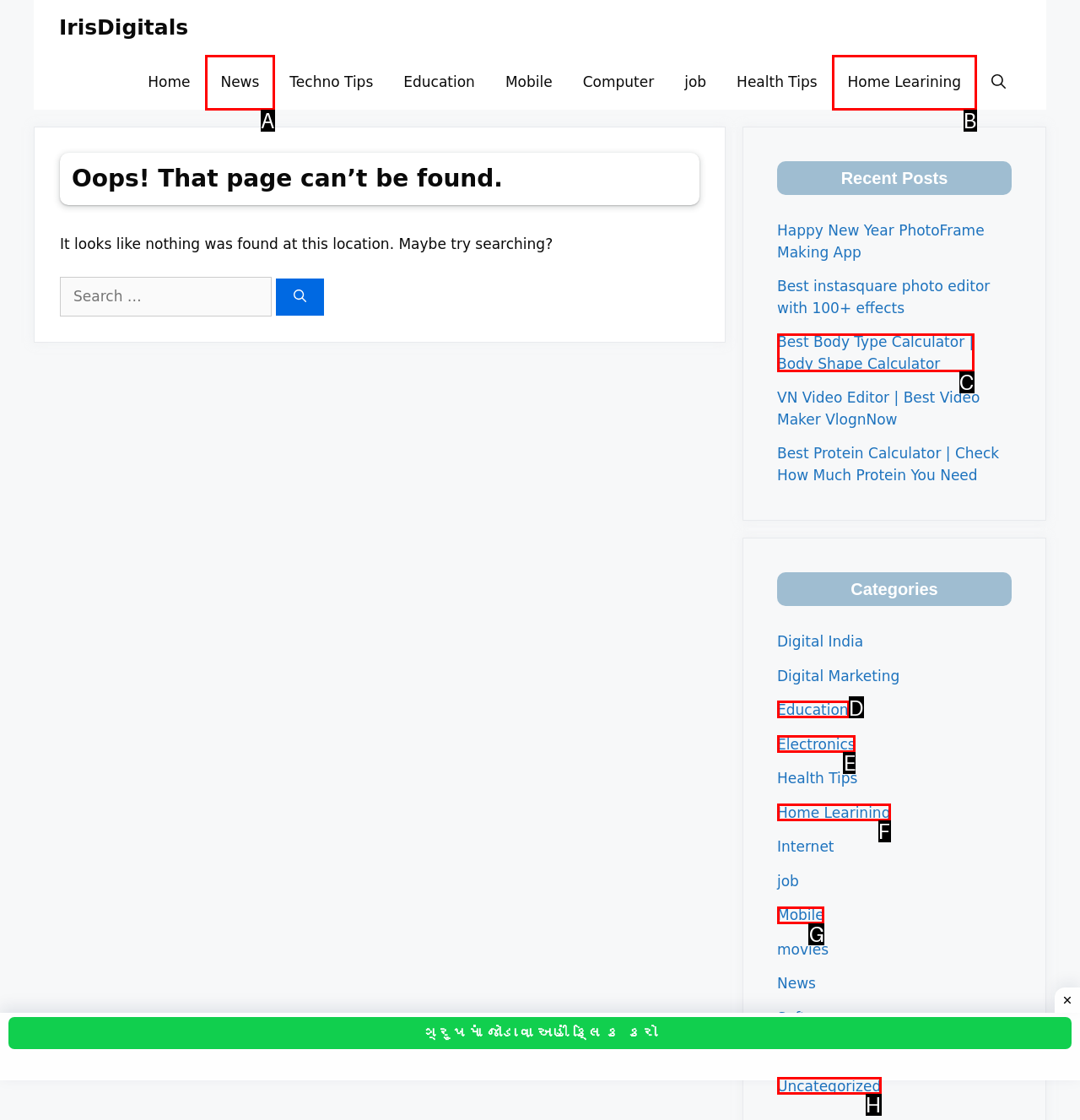Identify the correct UI element to click to achieve the task: Click on Education category.
Answer with the letter of the appropriate option from the choices given.

D